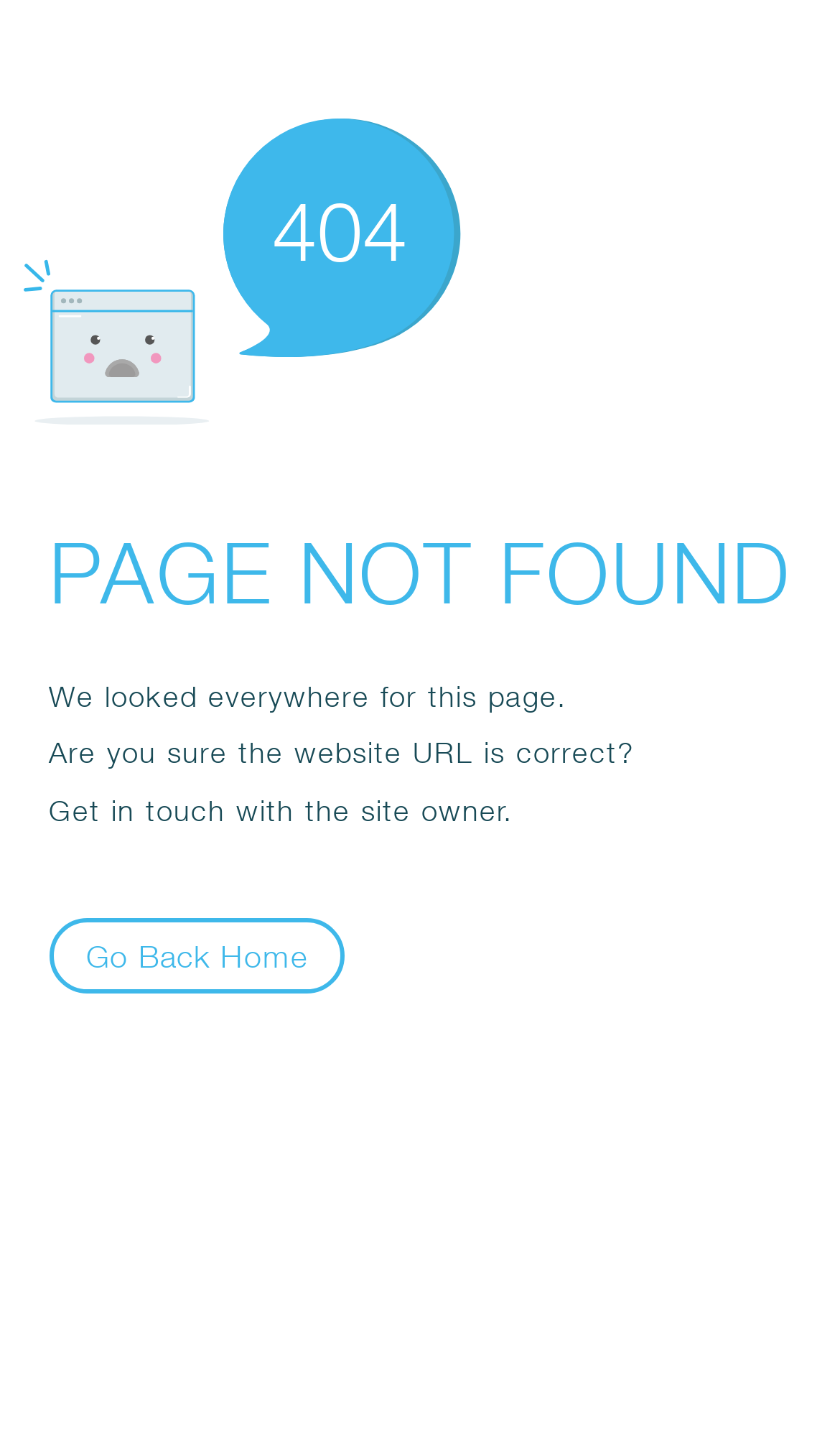What is the user advised to do?
Using the image, elaborate on the answer with as much detail as possible.

The webpage advises the user to check if the website URL is correct, as indicated by the static text 'Are you sure the website URL is correct?'. This suggests that the error may be due to an incorrect URL.